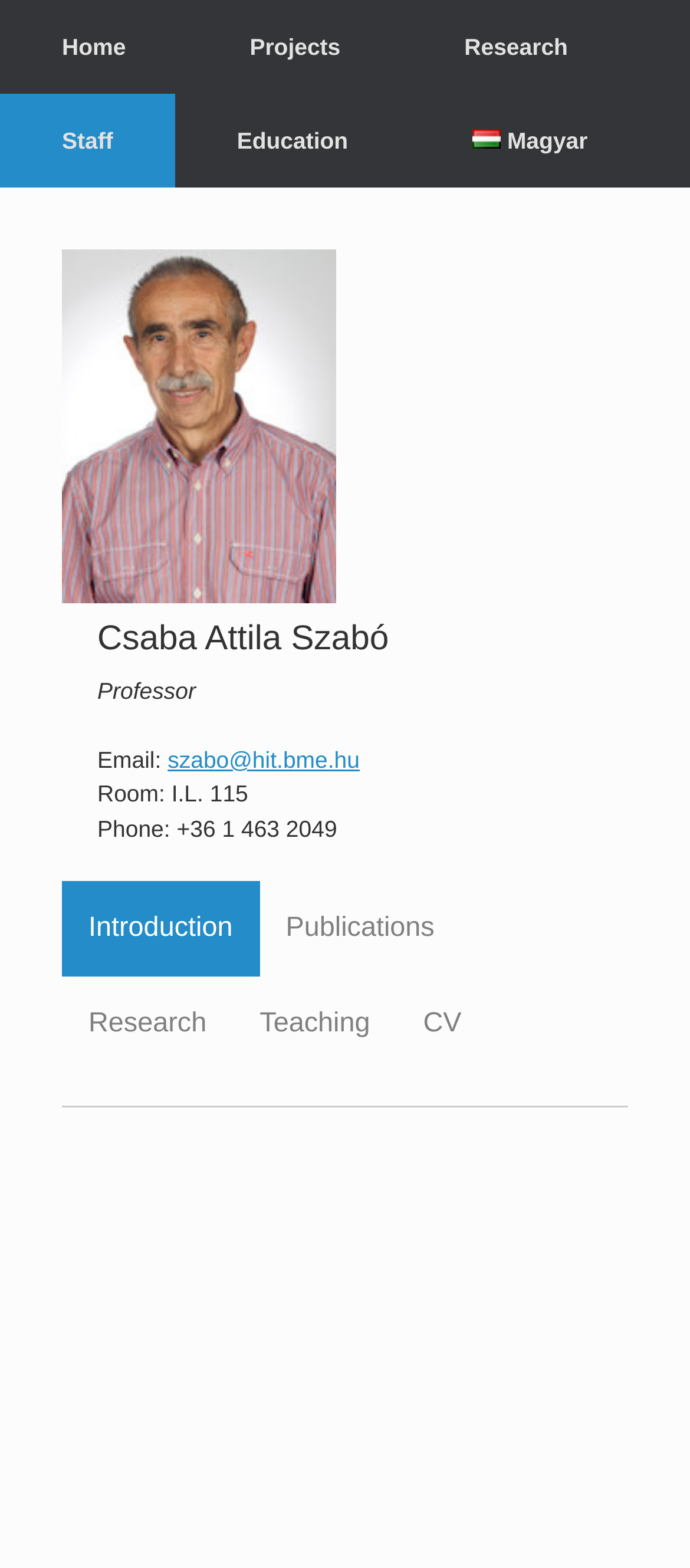How many navigation links are in the top row?
Answer the question with just one word or phrase using the image.

3